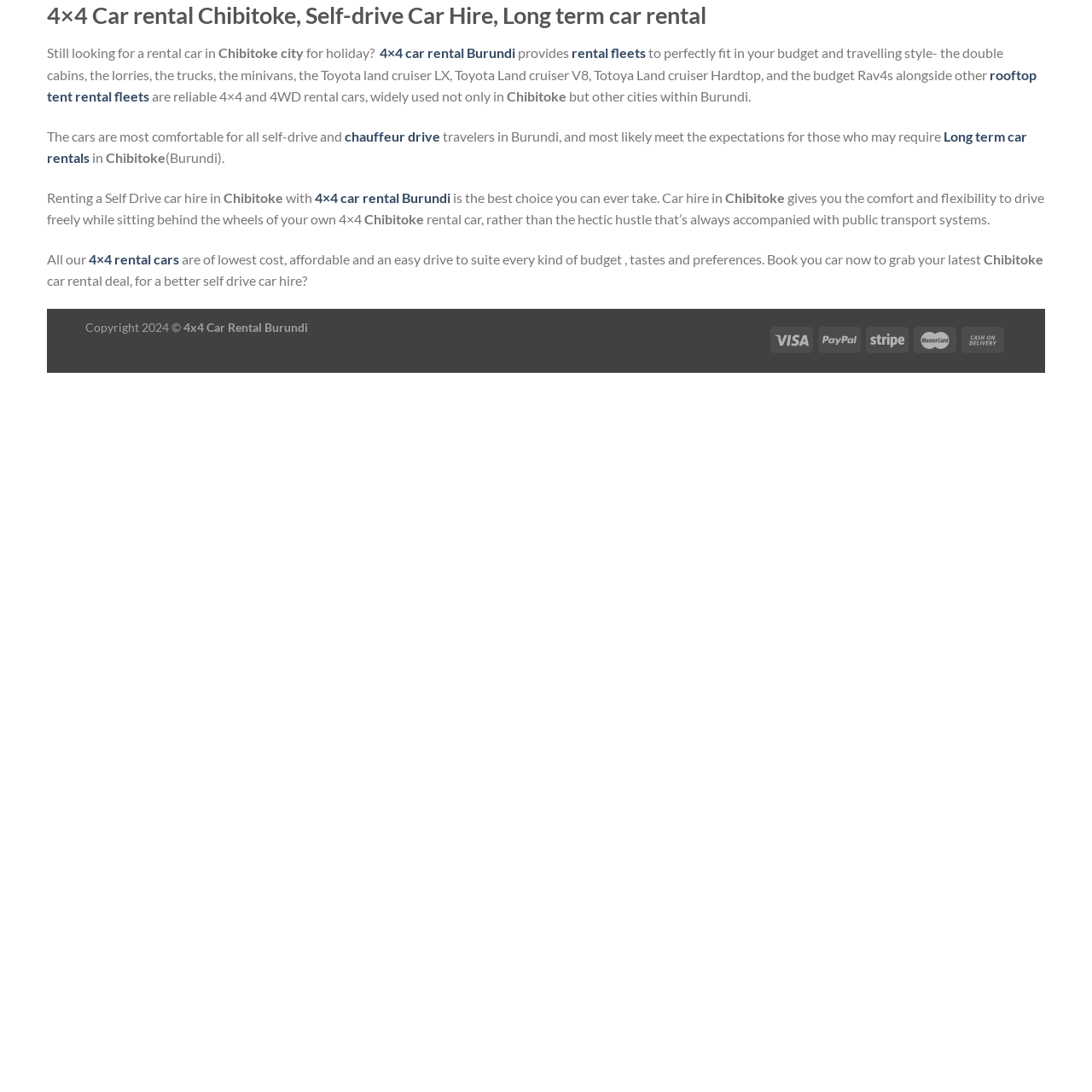What is the purpose of renting a car in Chibitoke?
Provide a detailed answer to the question using information from the image.

The webpage mentions that renting a self-drive car in Chibitoke gives you the comfort and flexibility to drive freely while sitting behind the wheels of your own 4x4 rental car, rather than relying on public transport systems.